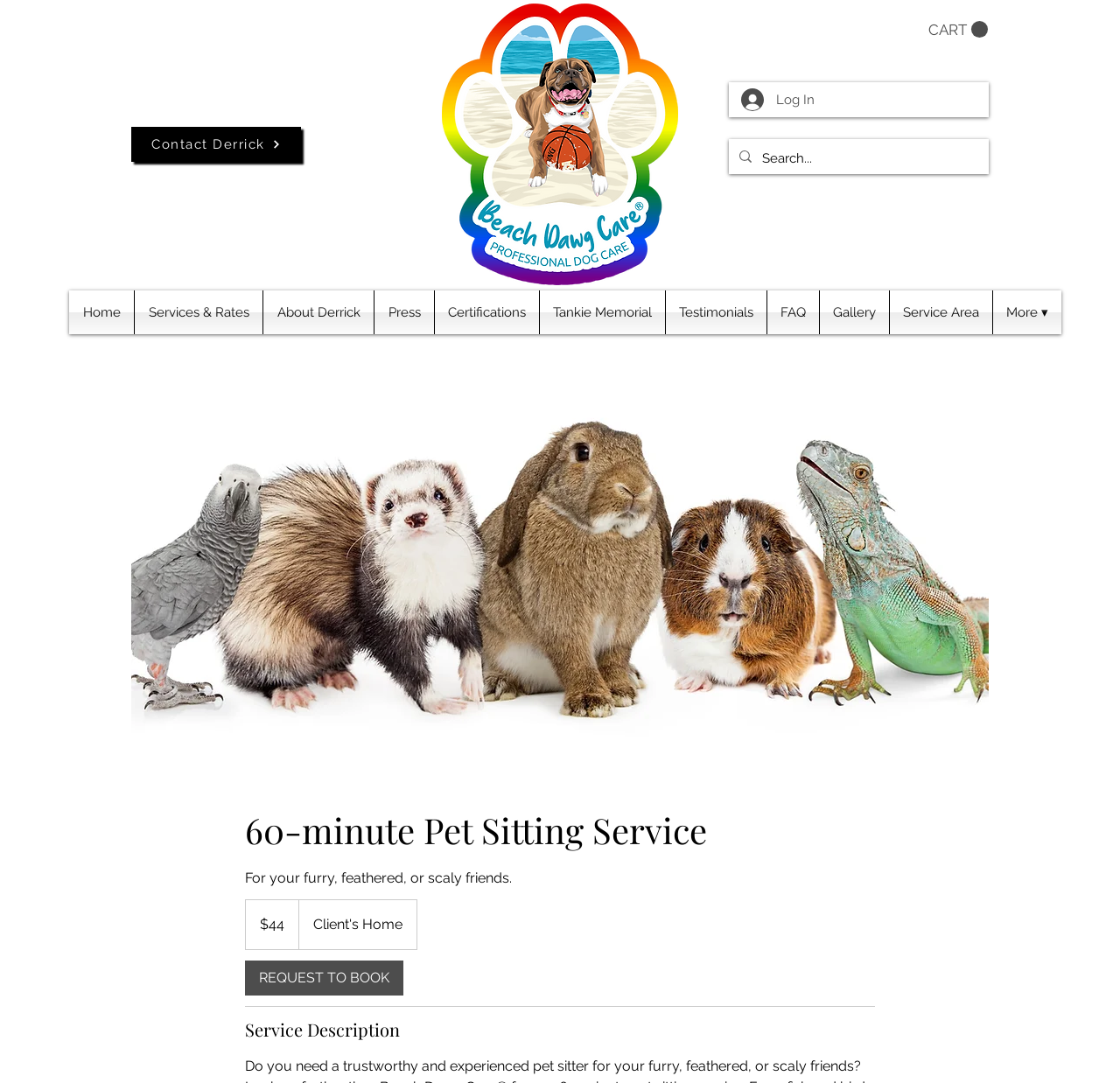What is the text on the button next to the search box?
Refer to the image and provide a one-word or short phrase answer.

Search...